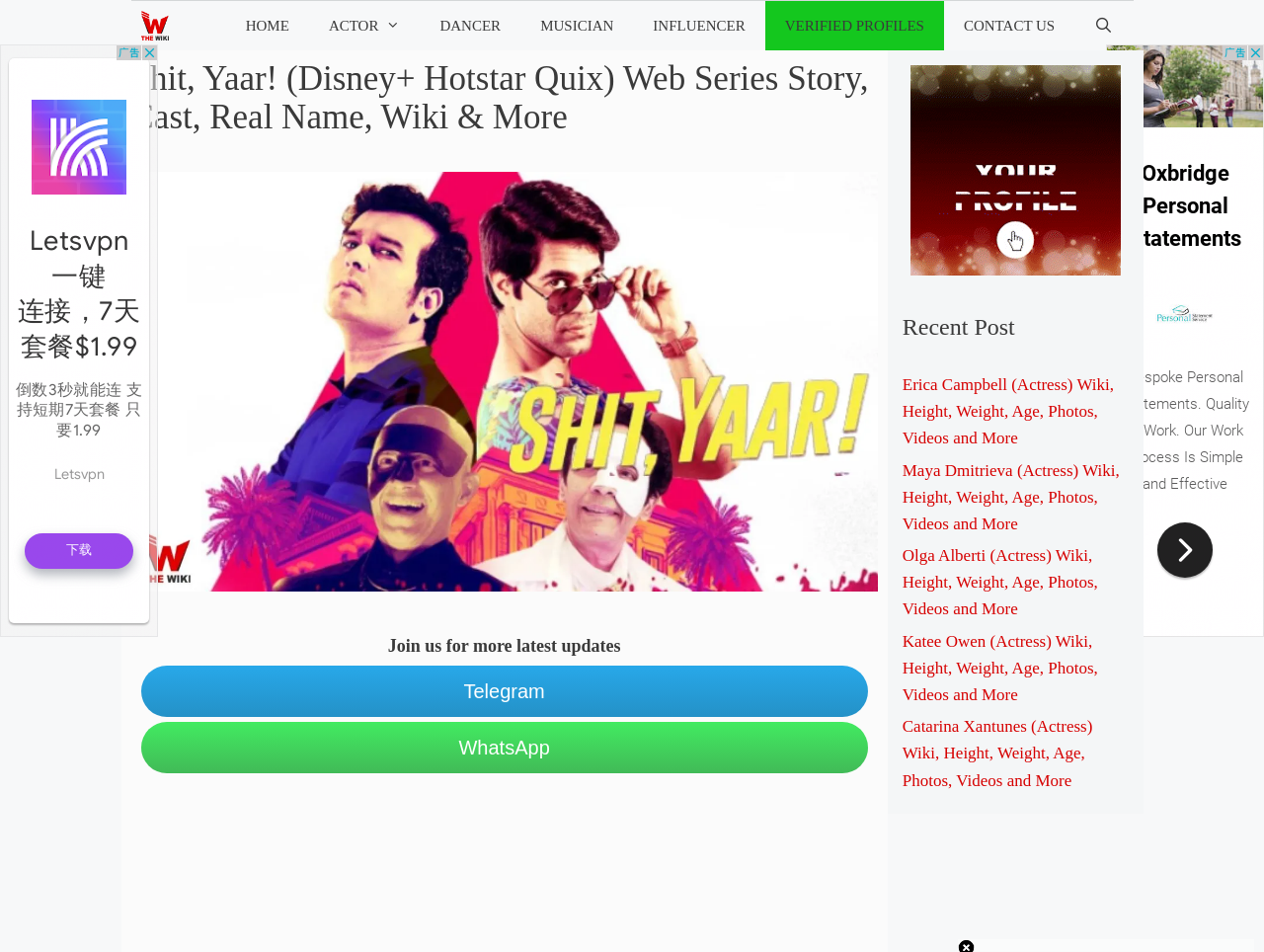Identify and provide the bounding box coordinates of the UI element described: "title="The Wiki"". The coordinates should be formatted as [left, top, right, bottom], with each number being a float between 0 and 1.

[0.111, 0.001, 0.141, 0.053]